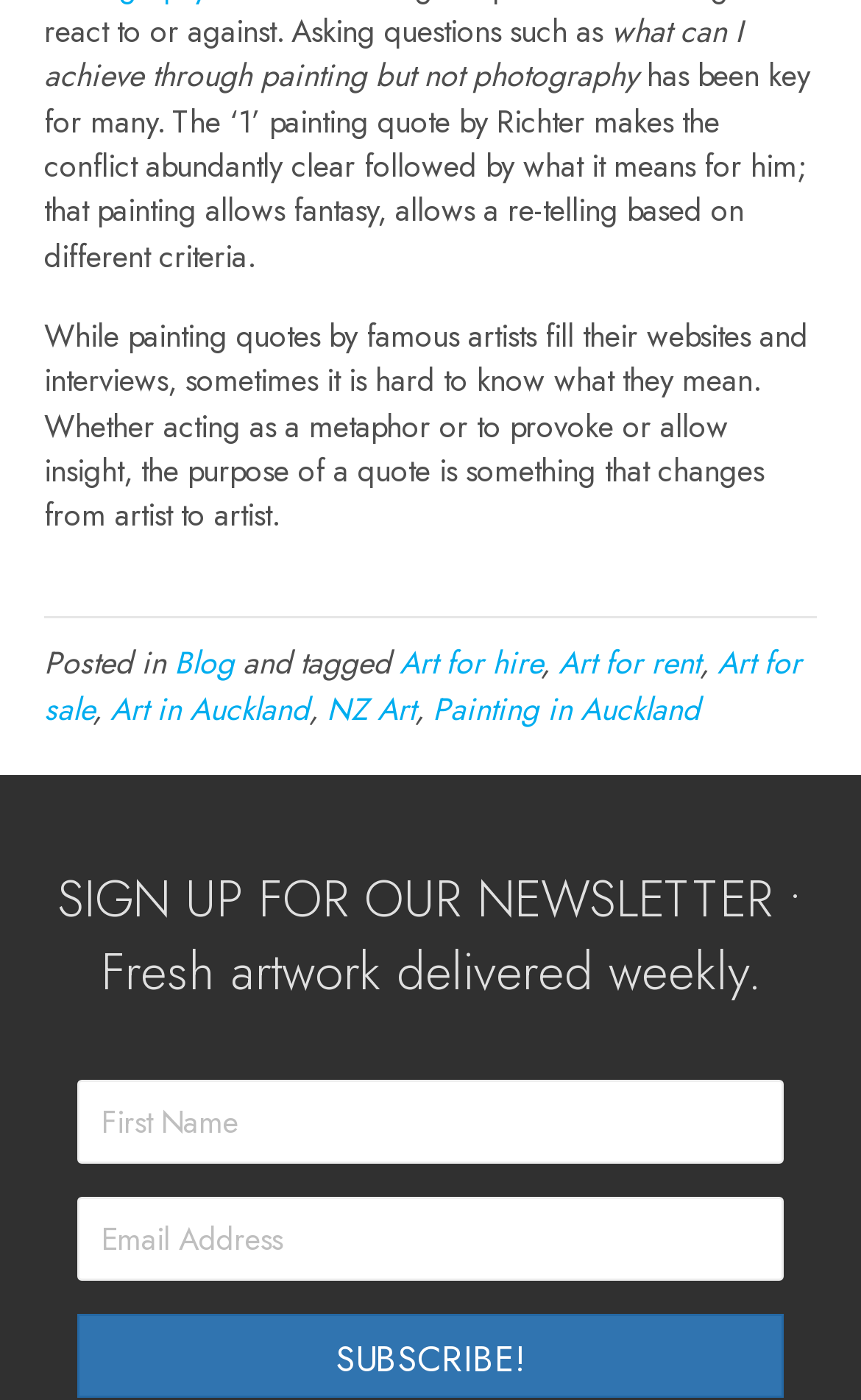Based on the image, give a detailed response to the question: What categories are available on this website?

The categories available on this website can be determined by examining the links at the bottom of the webpage, which include 'Art for hire', 'Art for rent', 'Art for sale', 'Art in Auckland', 'NZ Art', and 'Painting in Auckland'.